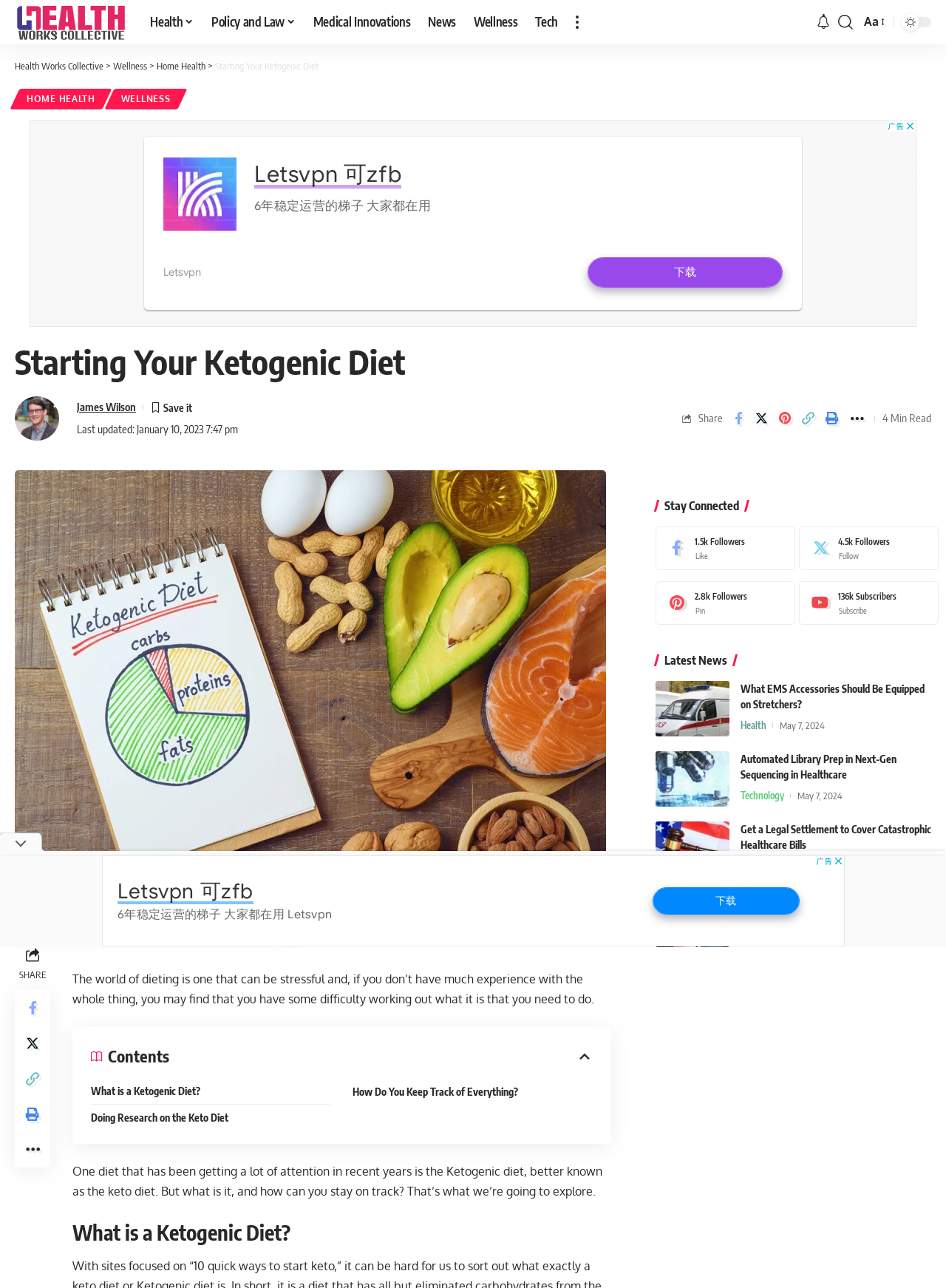Please determine the bounding box coordinates of the element to click on in order to accomplish the following task: "Follow Health Works Collective on Twitter". Ensure the coordinates are four float numbers ranging from 0 to 1, i.e., [left, top, right, bottom].

[0.841, 0.406, 0.988, 0.445]